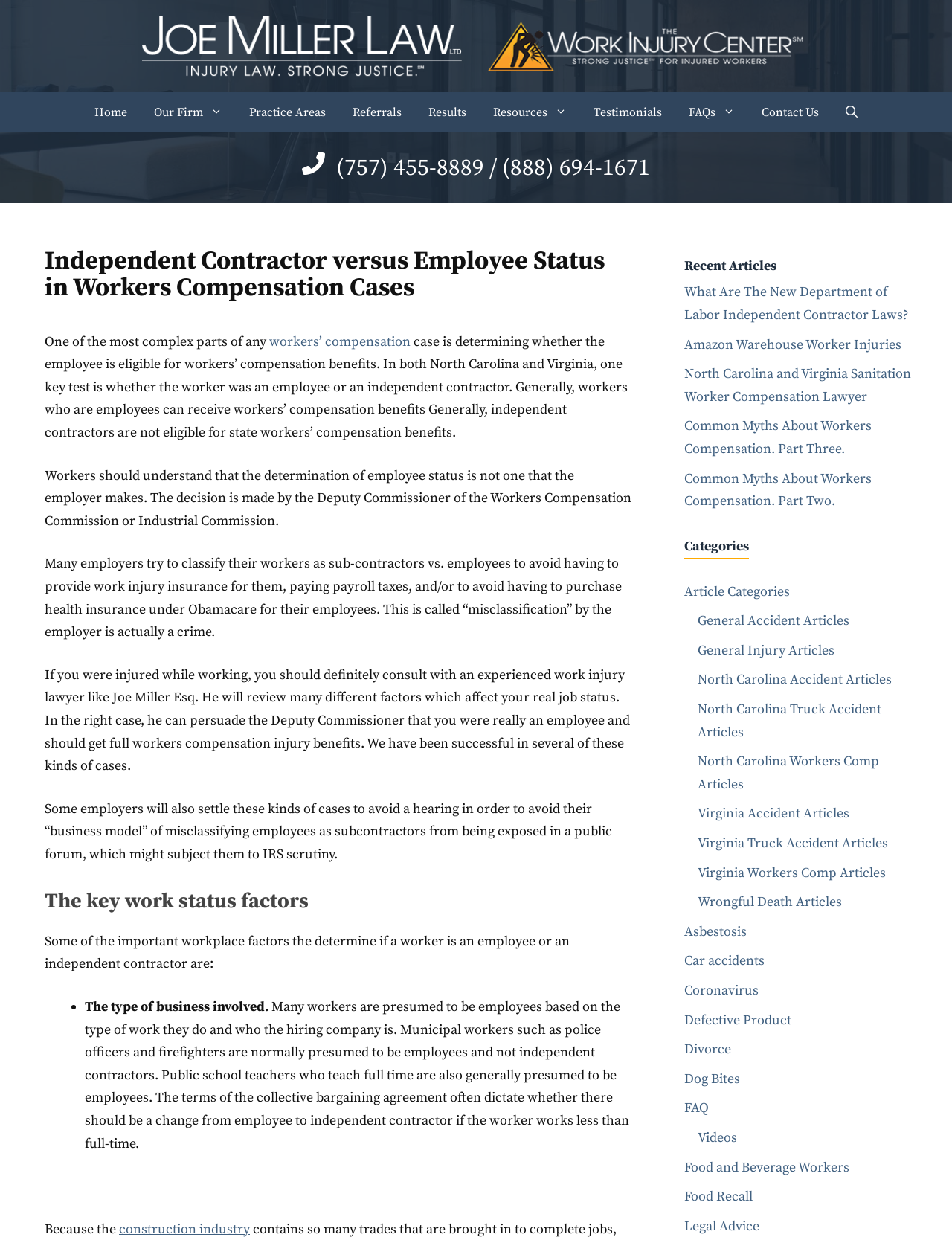Identify the bounding box coordinates of the region I need to click to complete this instruction: "Click the 'Home' link".

[0.085, 0.075, 0.148, 0.107]